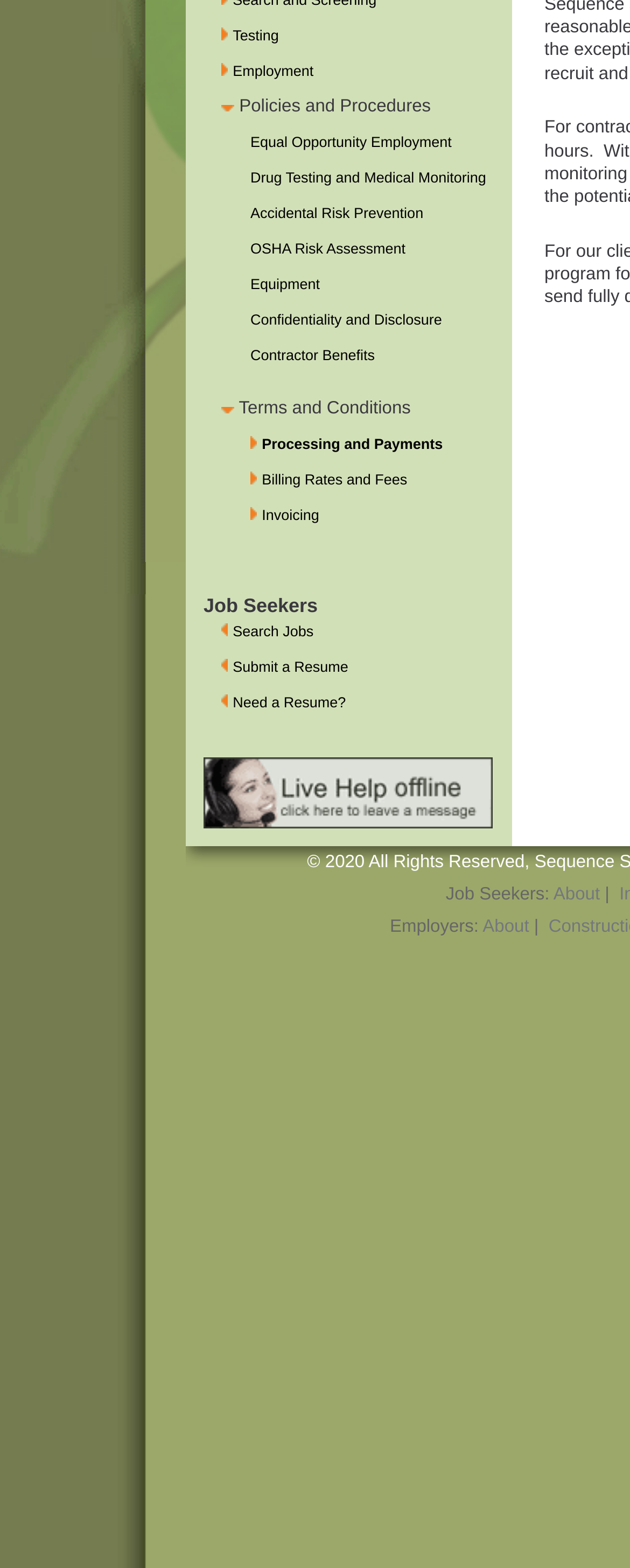Based on the element description Billing Rates and Fees, identify the bounding box of the UI element in the given webpage screenshot. The coordinates should be in the format (top-left x, top-left y, bottom-right x, bottom-right y) and must be between 0 and 1.

[0.416, 0.301, 0.646, 0.311]